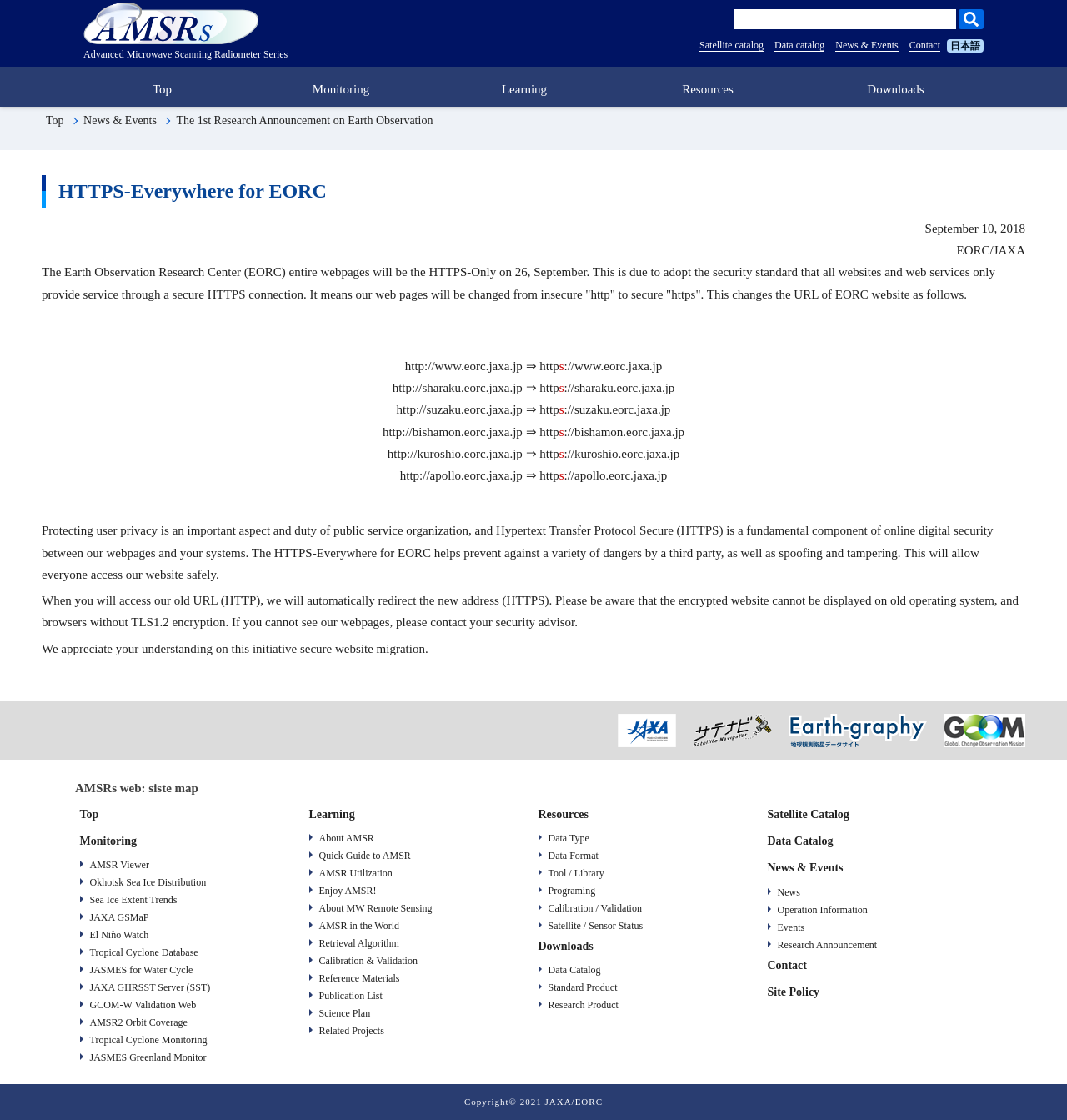Elaborate on the different components and information displayed on the webpage.

This webpage is the official site of the JAXA Earth Observation Center for the Advanced Microwave Scanning Radiometer (AMSR) series. At the top of the page, there is a heading that reads "Advanced Microwave Scanning Radiometer Series AMSRs" with an image and a link to "AMSRs" next to it. Below this, there is a search box and a button to the right of it.

On the top-right side of the page, there are several links, including "Satellite catalog", "Data catalog", "News & Events", "Contact", and "日本語". Below these links, there is a row of links, including "Top", "Monitoring", "Learning", "Resources", and "Downloads".

The main content of the page is divided into two sections. The left section has a heading that reads "HTTPS-Everywhere for EORC" and discusses the security standard of the website, including the transition from "http" to "https". There are several paragraphs of text explaining the importance of online digital security and how the website will automatically redirect to the new address.

The right section has a heading that reads "AMSRs web: site map" and contains a list of links organized into categories, including "Top", "Monitoring", "Learning", and others. Each category has several links to specific pages, such as "AMSR Viewer", "Okhotsk Sea Ice Distribution", and "Tropical Cyclone Database".

At the bottom of the page, there are several links to other websites, including "GCOM", "Earth-graphy", "satellite Navigator", and "JAXA", each with an accompanying image.